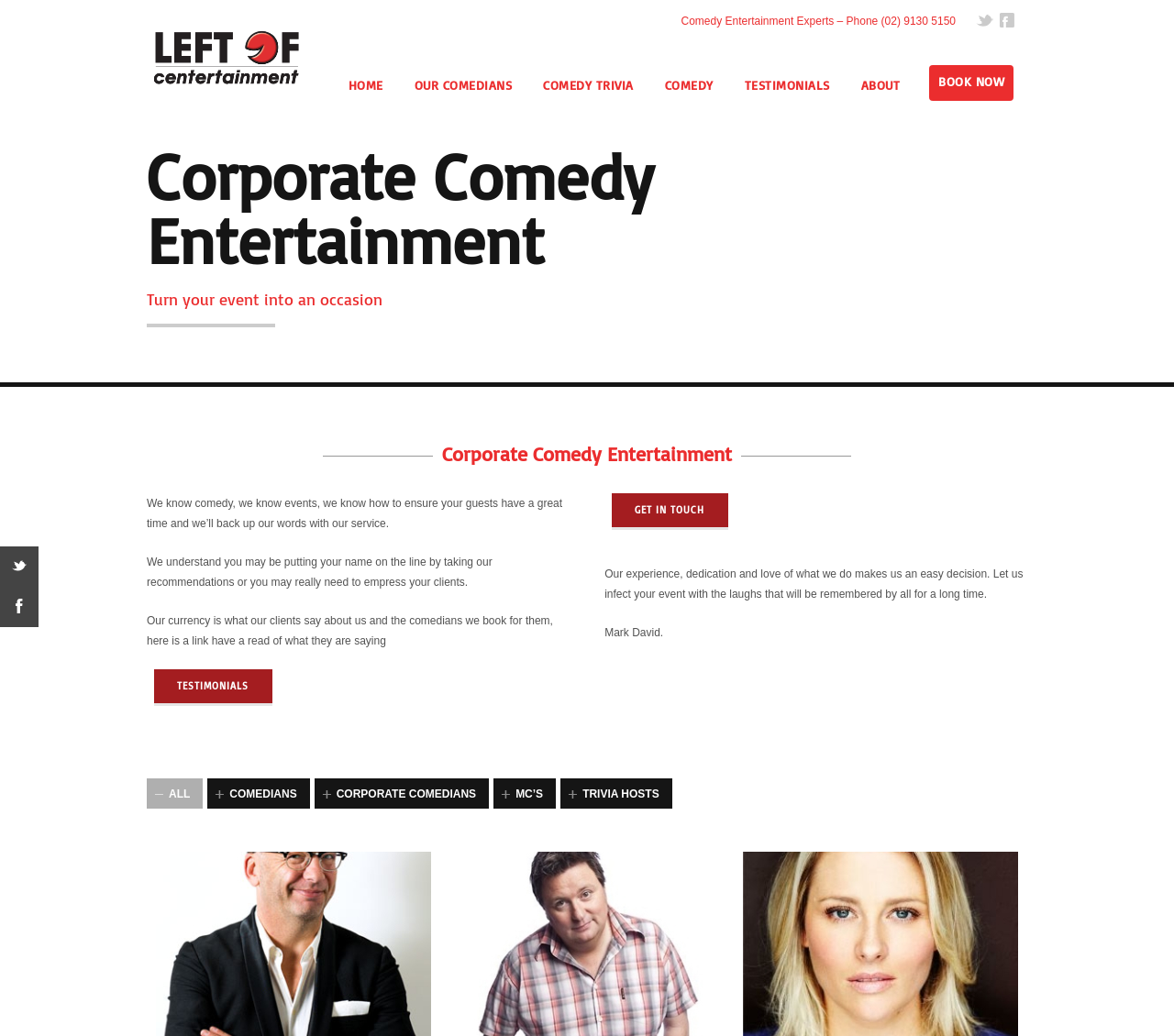Find the primary header on the webpage and provide its text.

Corporate Comedy Entertainment